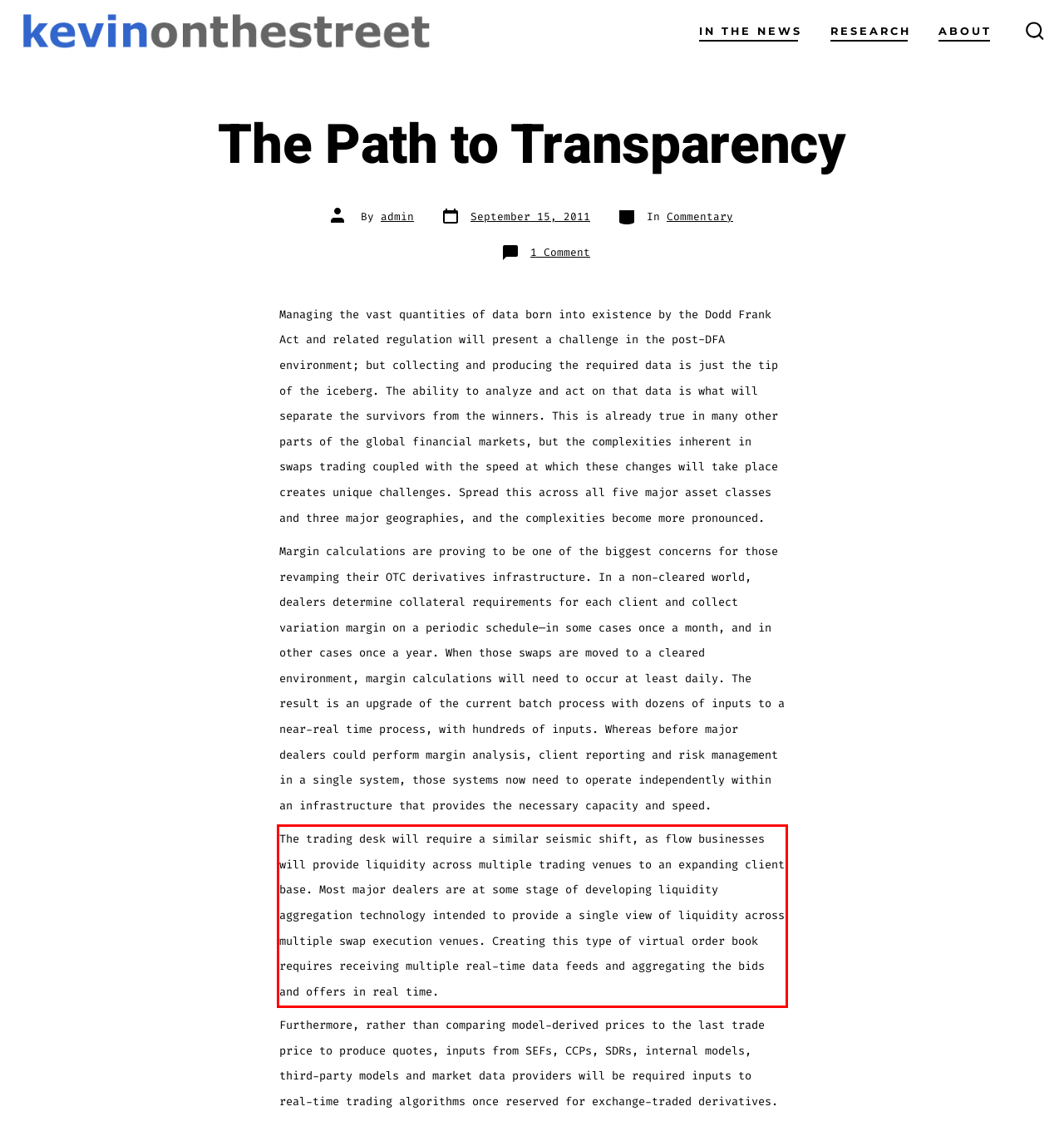Please identify the text within the red rectangular bounding box in the provided webpage screenshot.

The trading desk will require a similar seismic shift, as flow businesses will provide liquidity across multiple trading venues to an expanding client base. Most major dealers are at some stage of developing liquidity aggregation technology intended to provide a single view of liquidity across multiple swap execution venues. Creating this type of virtual order book requires receiving multiple real-time data feeds and aggregating the bids and offers in real time.